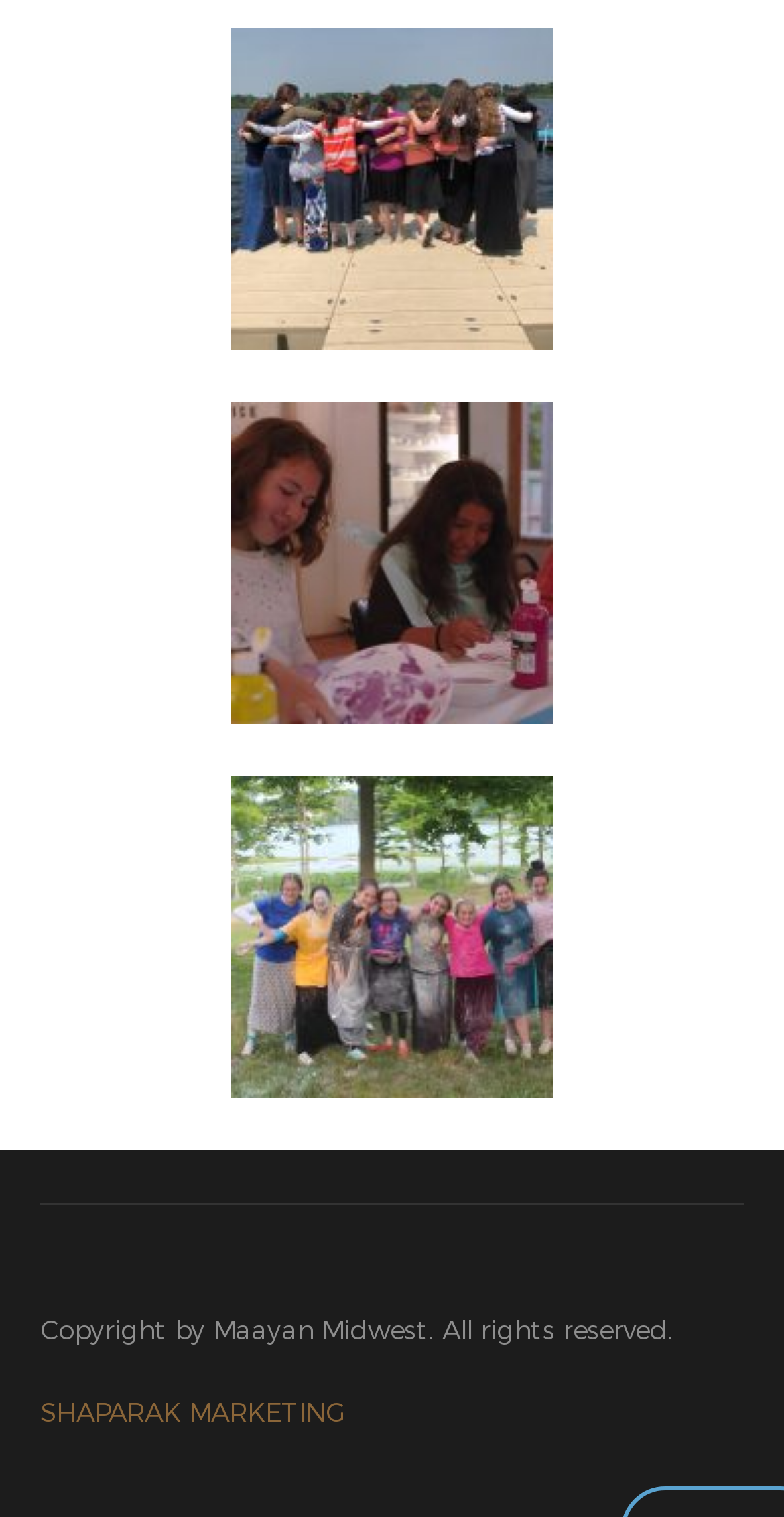Determine the bounding box for the UI element that matches this description: "Terms of Service".

None